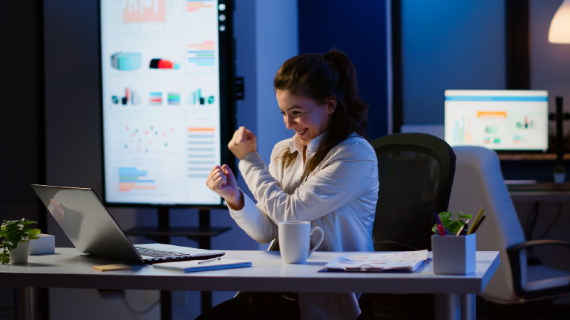What is displayed on the screens in the background?
Please ensure your answer is as detailed and informative as possible.

The two large screens in the background display various colorful charts and data visualizations. This suggests that data analysis plays a crucial role in the woman's work, and she uses these visualizations to gain insights and make informed decisions.